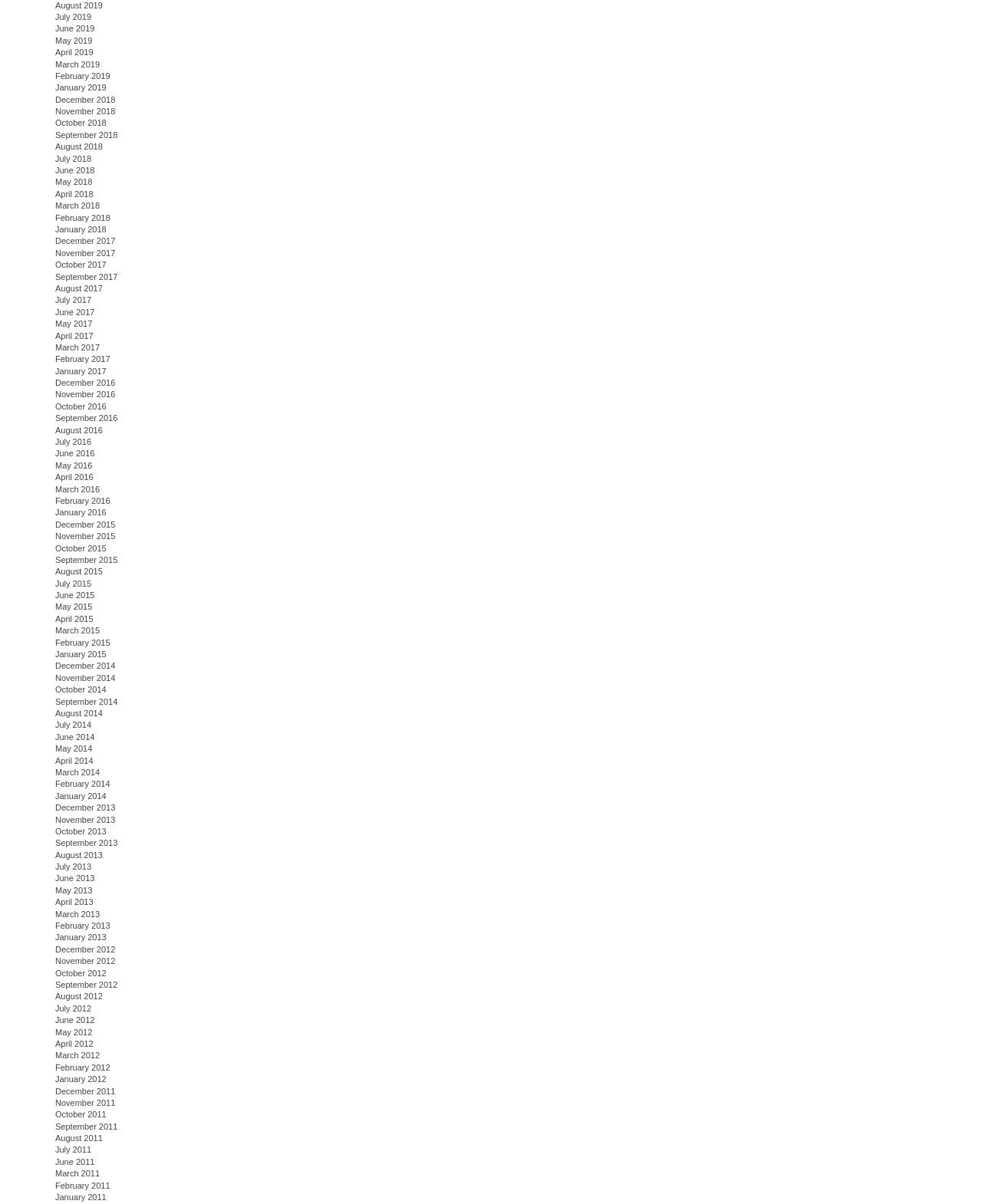Please identify the bounding box coordinates of the region to click in order to complete the given instruction: "access March 2014". The coordinates should be four float numbers between 0 and 1, i.e., [left, top, right, bottom].

[0.056, 0.638, 0.102, 0.645]